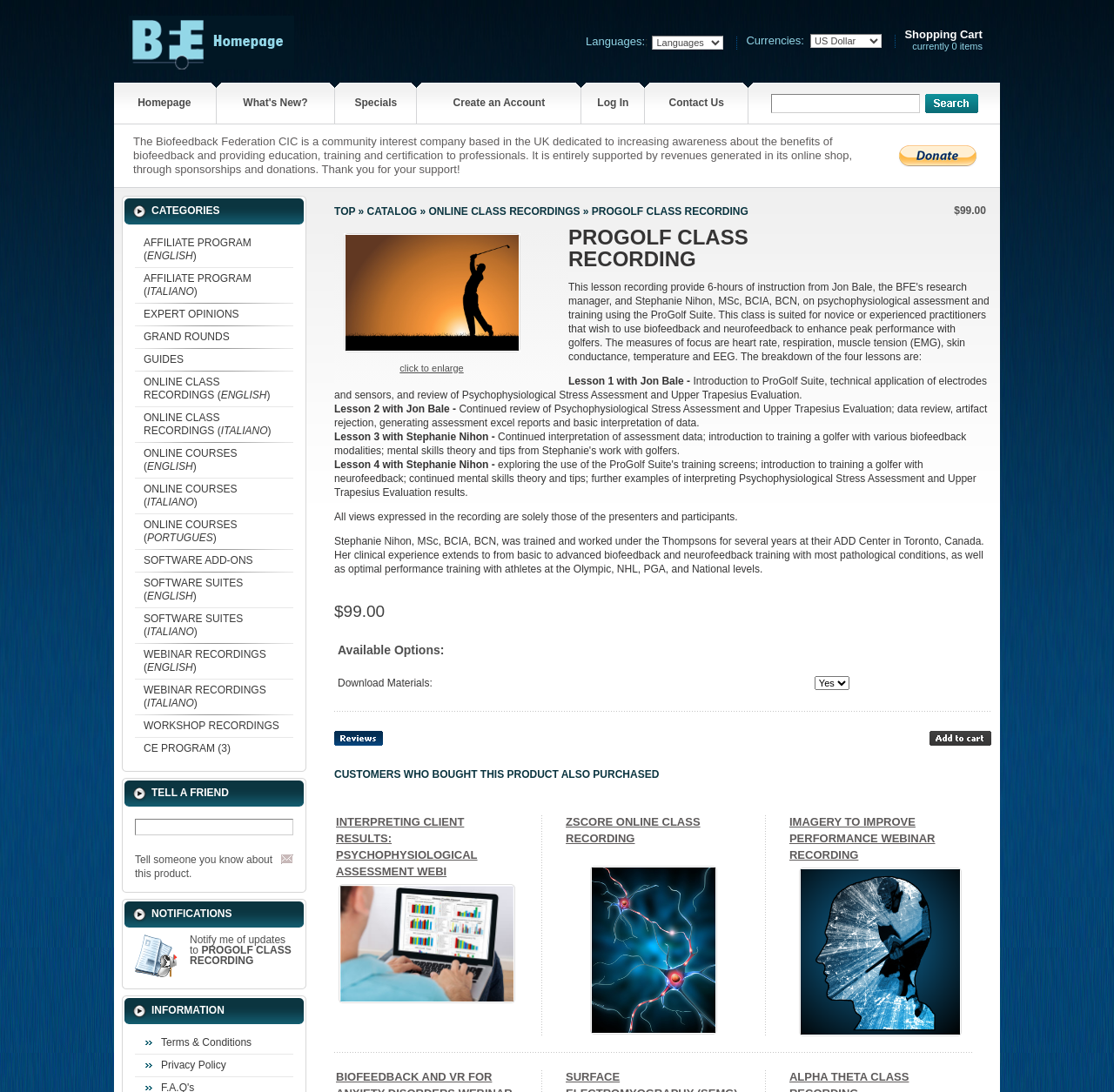Please indicate the bounding box coordinates of the element's region to be clicked to achieve the instruction: "Learn about the Biofeedback Federation". Provide the coordinates as four float numbers between 0 and 1, i.e., [left, top, right, bottom].

[0.104, 0.116, 0.801, 0.17]